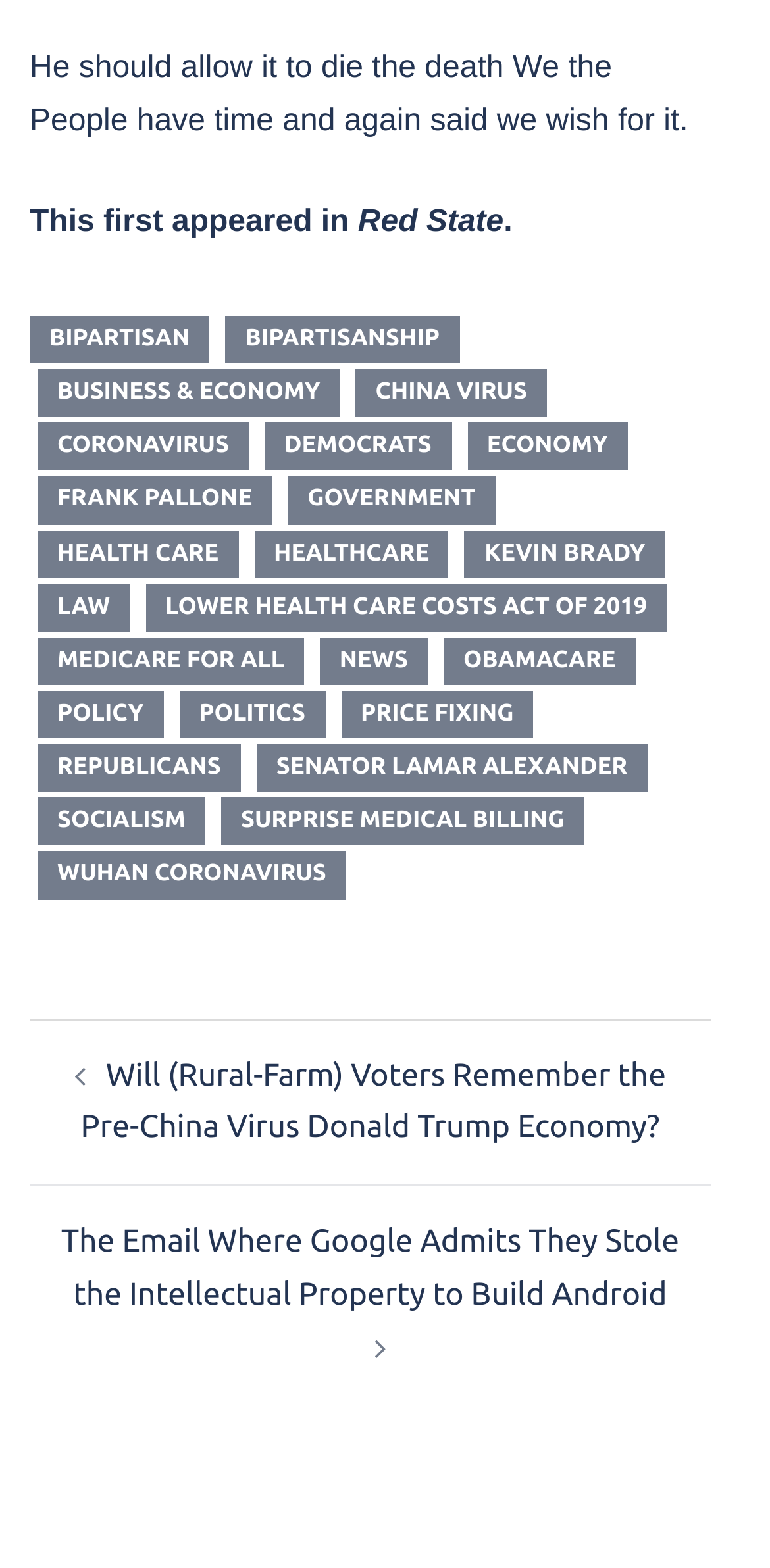Please identify the coordinates of the bounding box that should be clicked to fulfill this instruction: "Visit the 'CORONAVIRUS' page".

[0.049, 0.235, 0.323, 0.266]